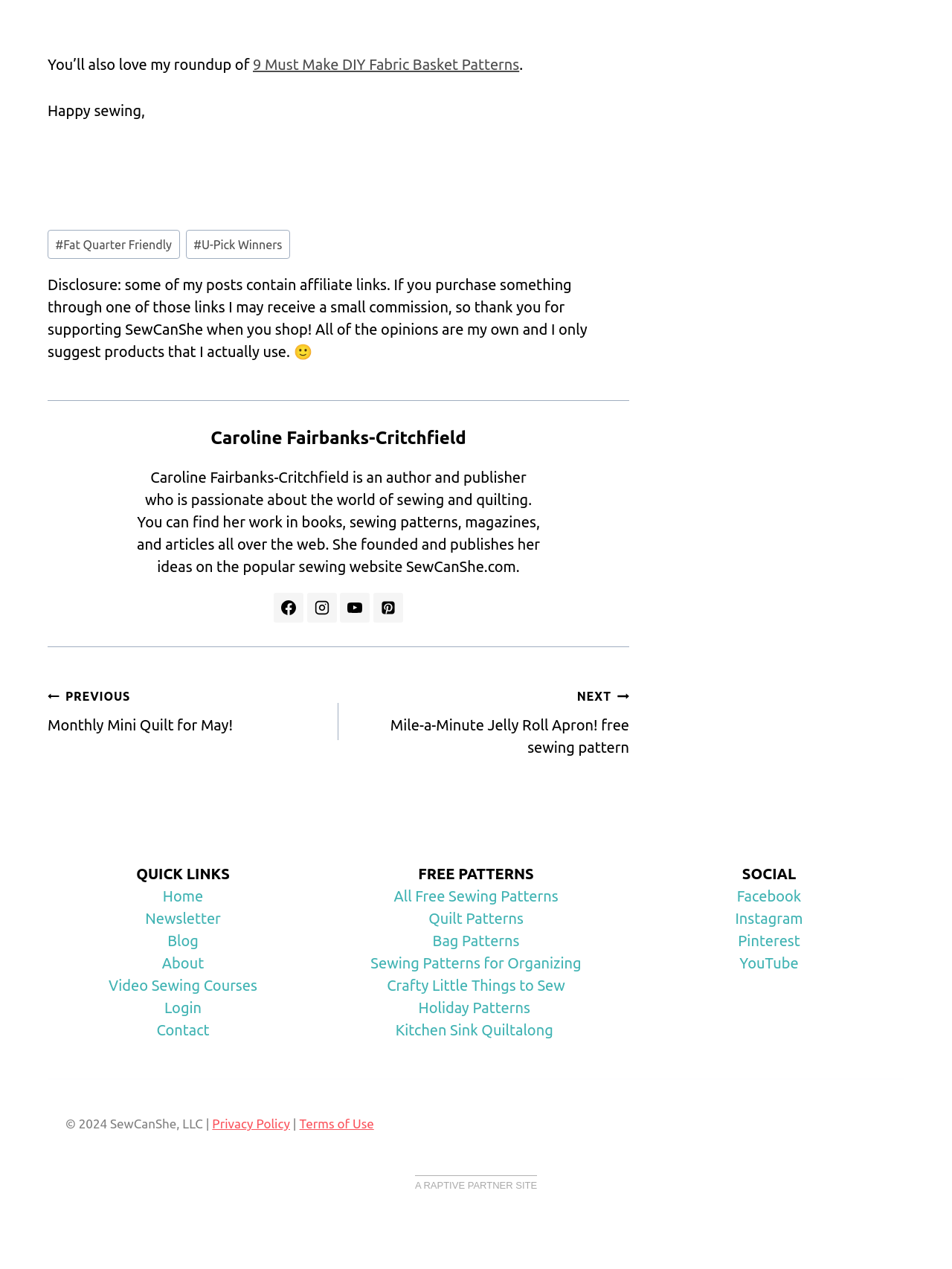Provide the bounding box for the UI element matching this description: "Video Sewing Courses".

[0.114, 0.77, 0.27, 0.783]